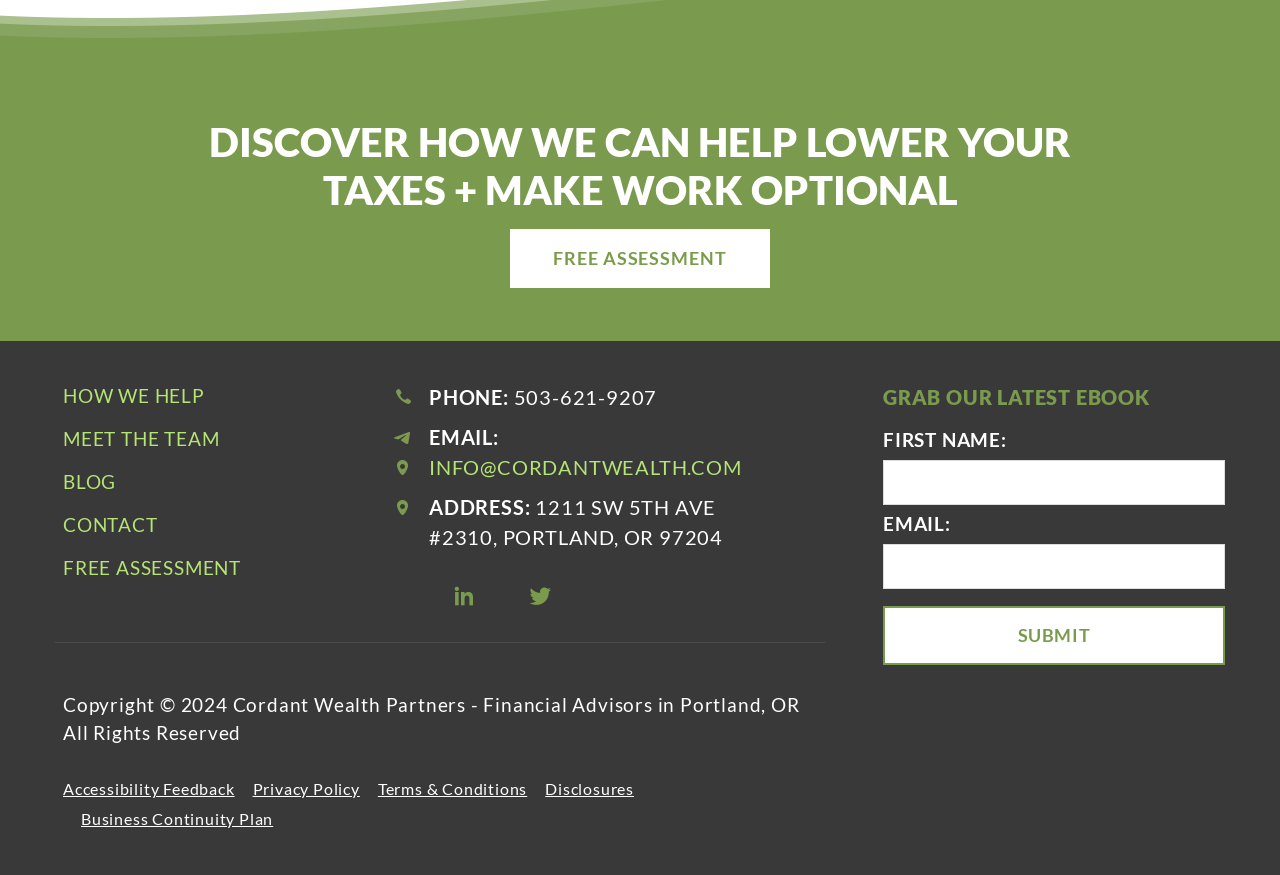Given the description of a UI element: "Free Assessment", identify the bounding box coordinates of the matching element in the webpage screenshot.

[0.398, 0.262, 0.602, 0.329]